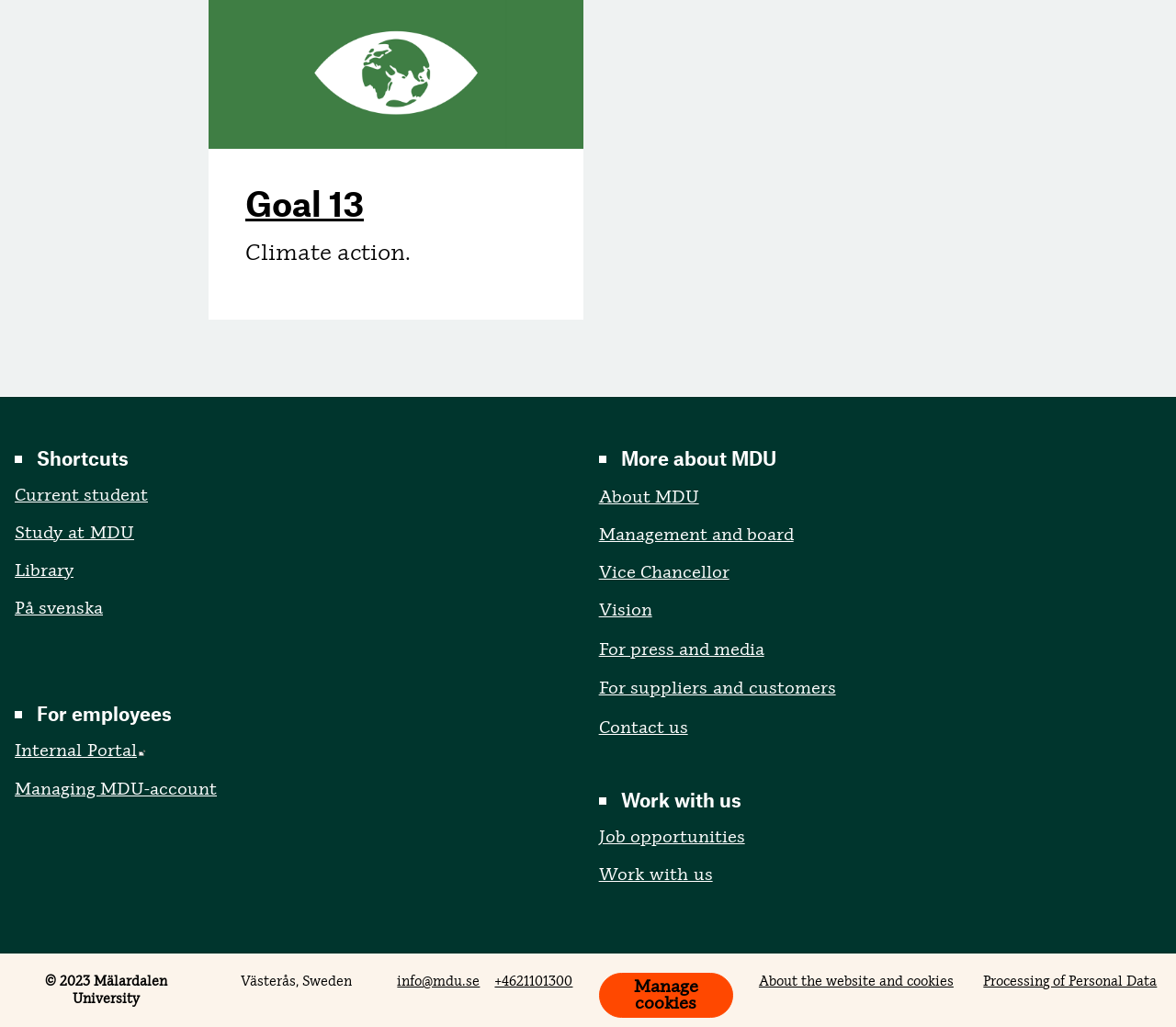Please identify the bounding box coordinates for the region that you need to click to follow this instruction: "Search for something".

None